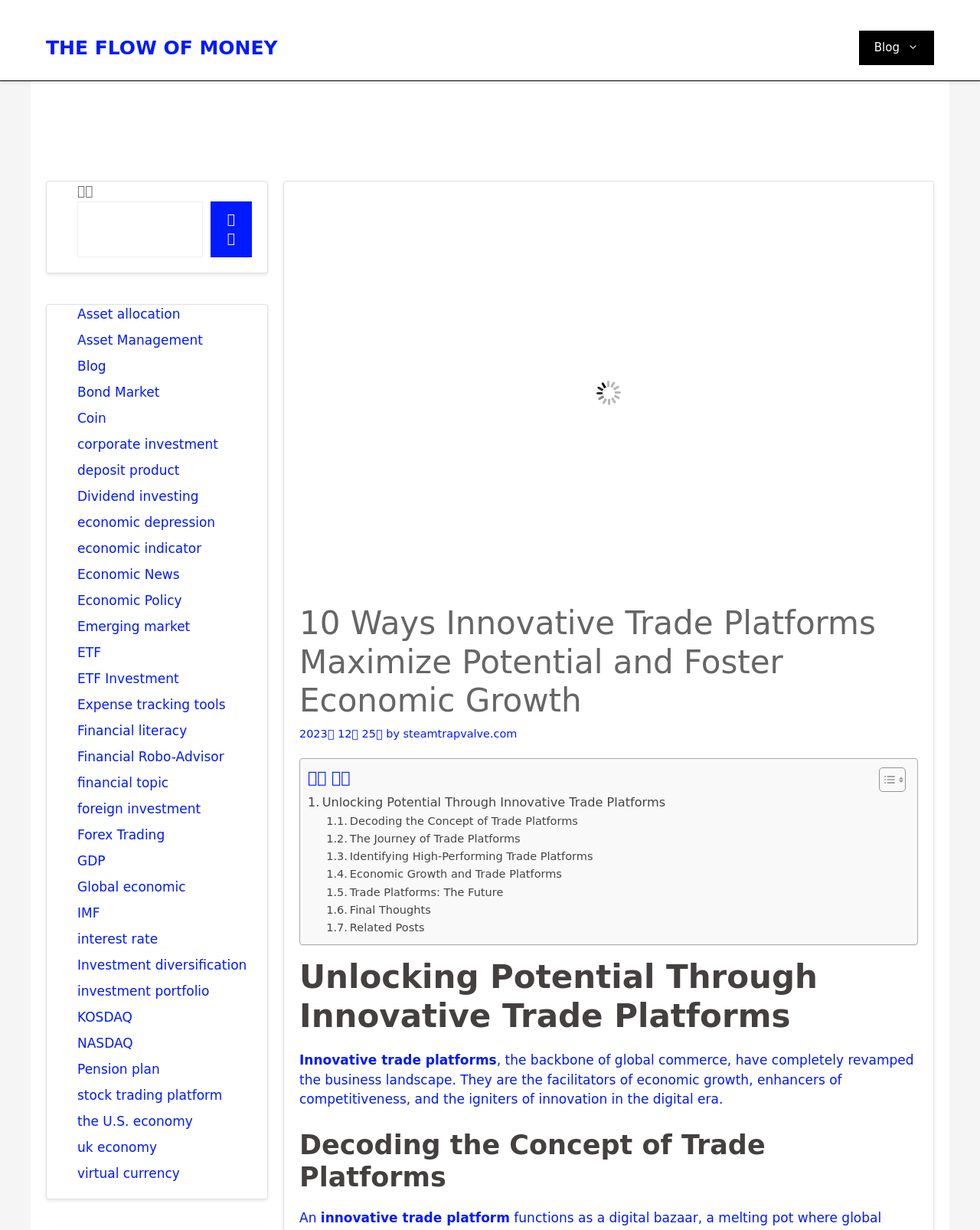Please specify the bounding box coordinates for the clickable region that will help you carry out the instruction: "Click the 'Blog' link in the navigation menu".

[0.876, 0.025, 0.953, 0.053]